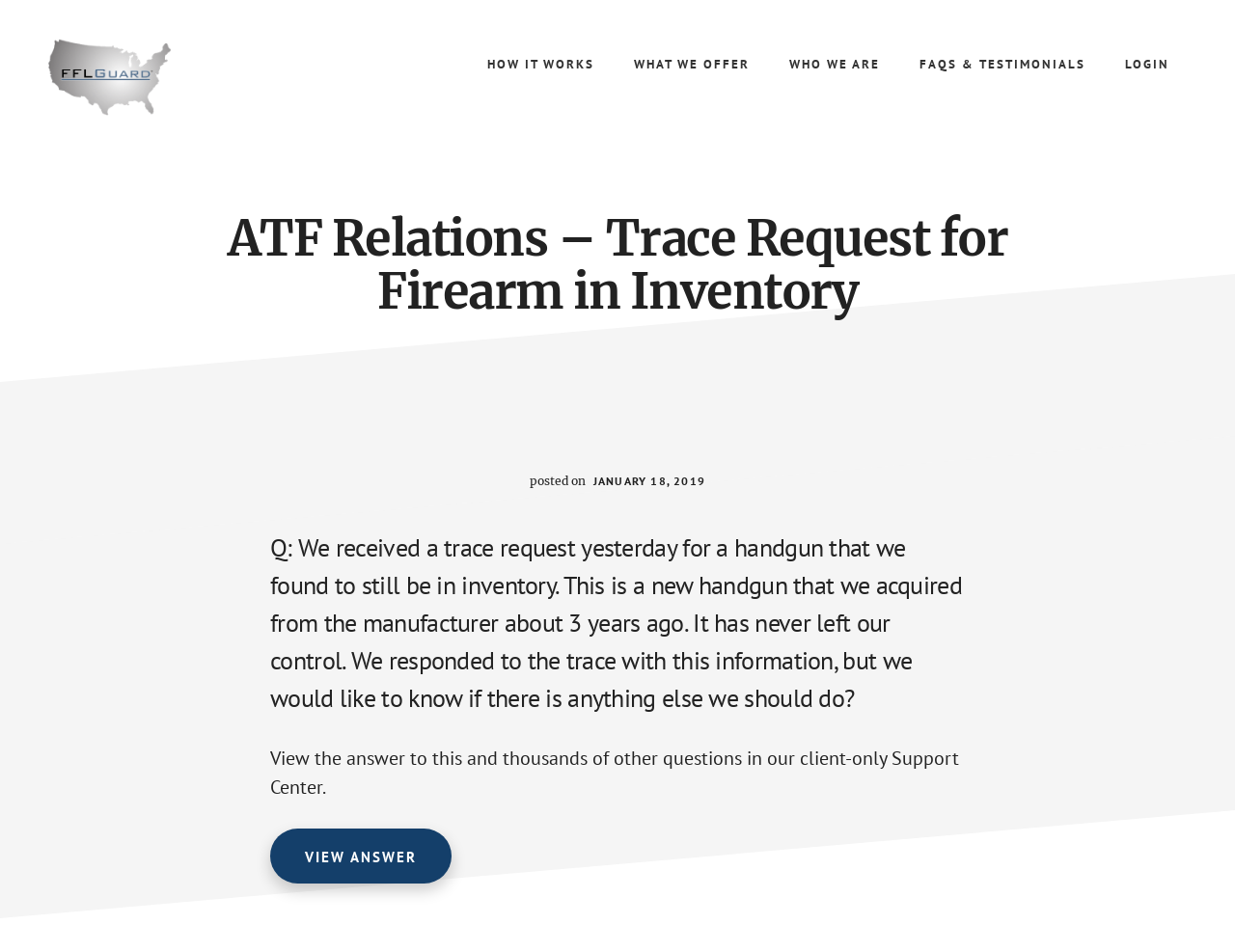Please provide the bounding box coordinates in the format (top-left x, top-left y, bottom-right x, bottom-right y). Remember, all values are floating point numbers between 0 and 1. What is the bounding box coordinate of the region described as: How It Works

[0.38, 0.041, 0.495, 0.094]